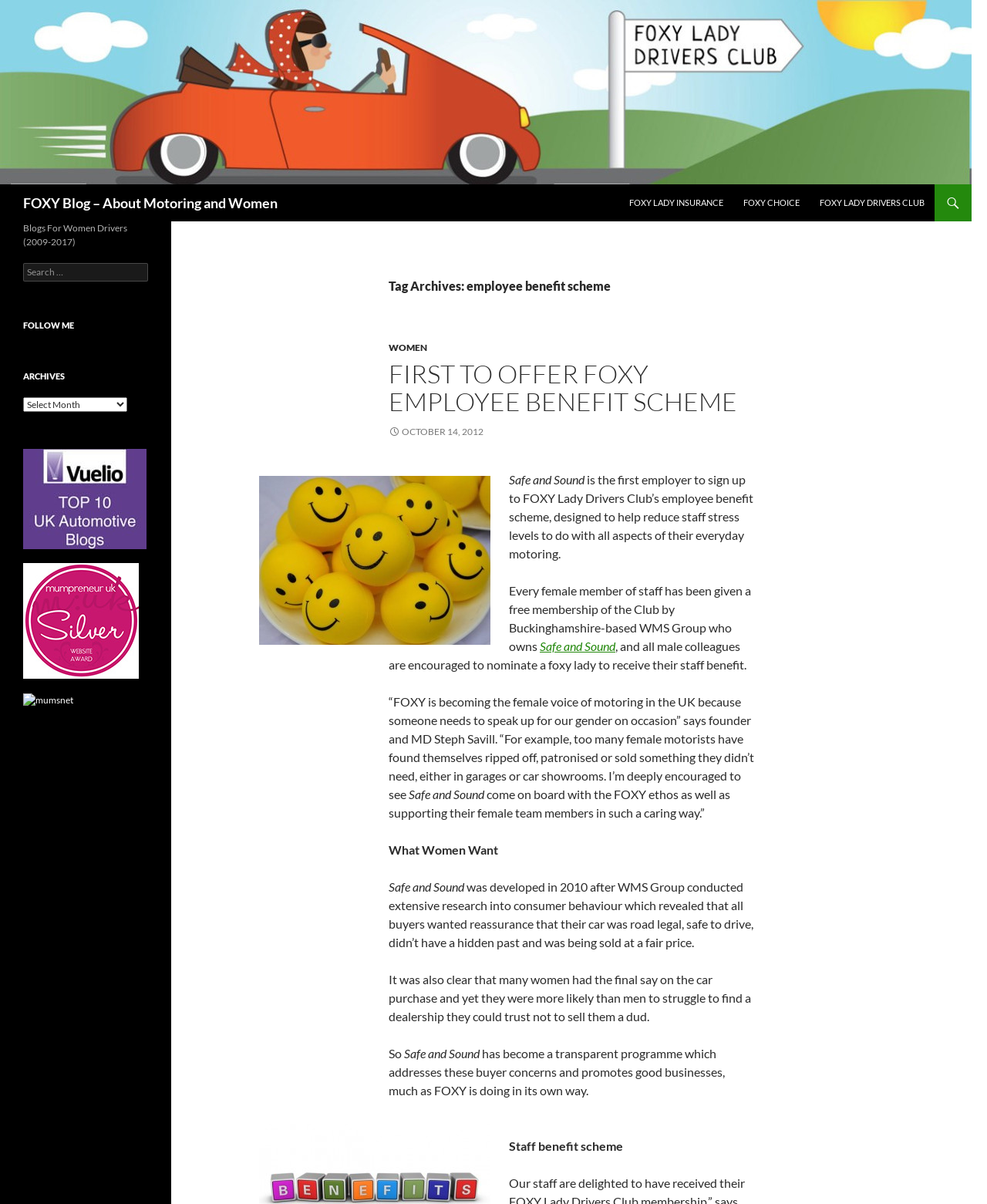Answer the question using only a single word or phrase: 
What is the purpose of FOXY Lady Drivers Club's employee benefit scheme?

To reduce staff stress levels